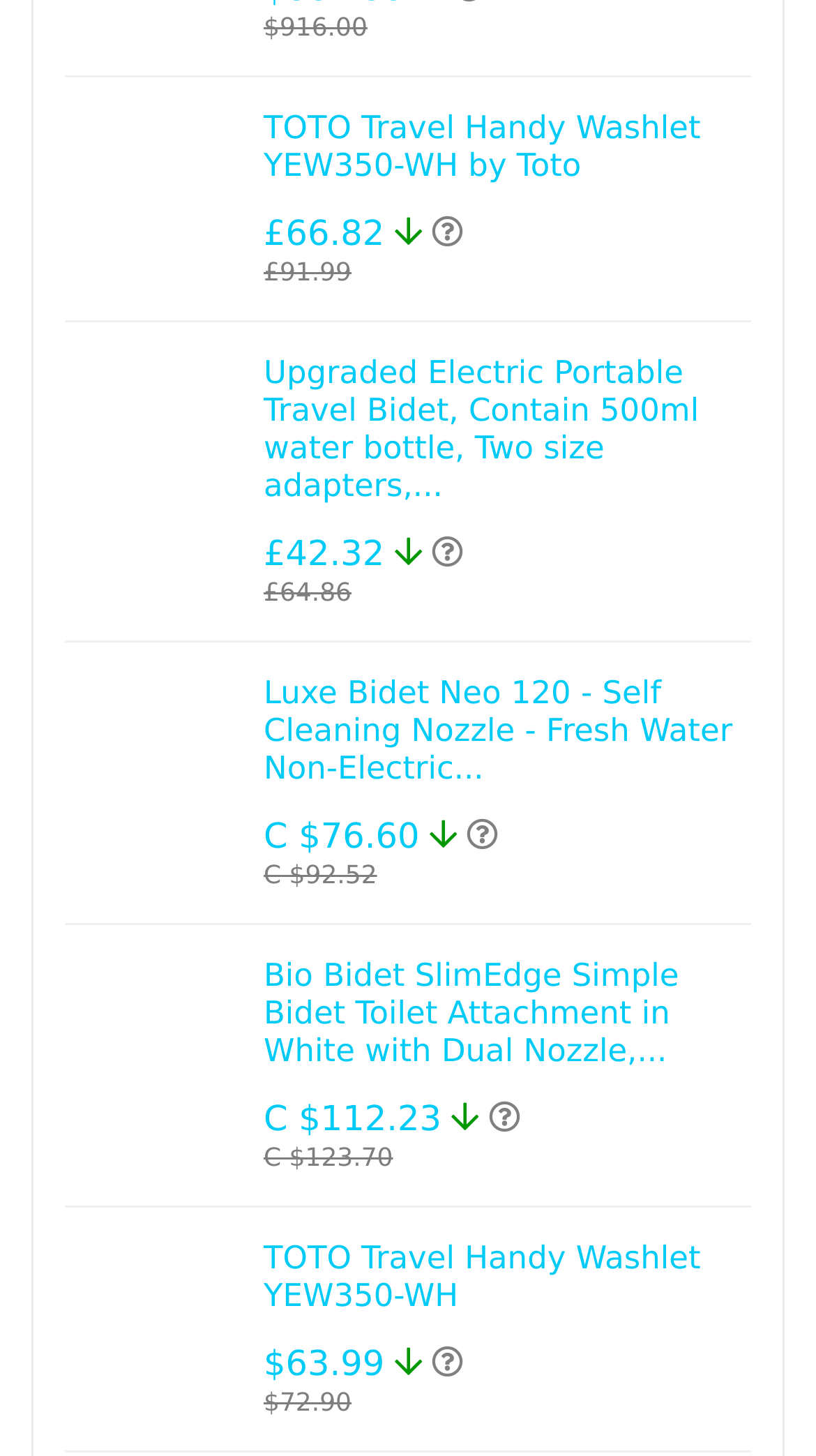Answer this question in one word or a short phrase: What is the lowest price listed on this page?

$42.32